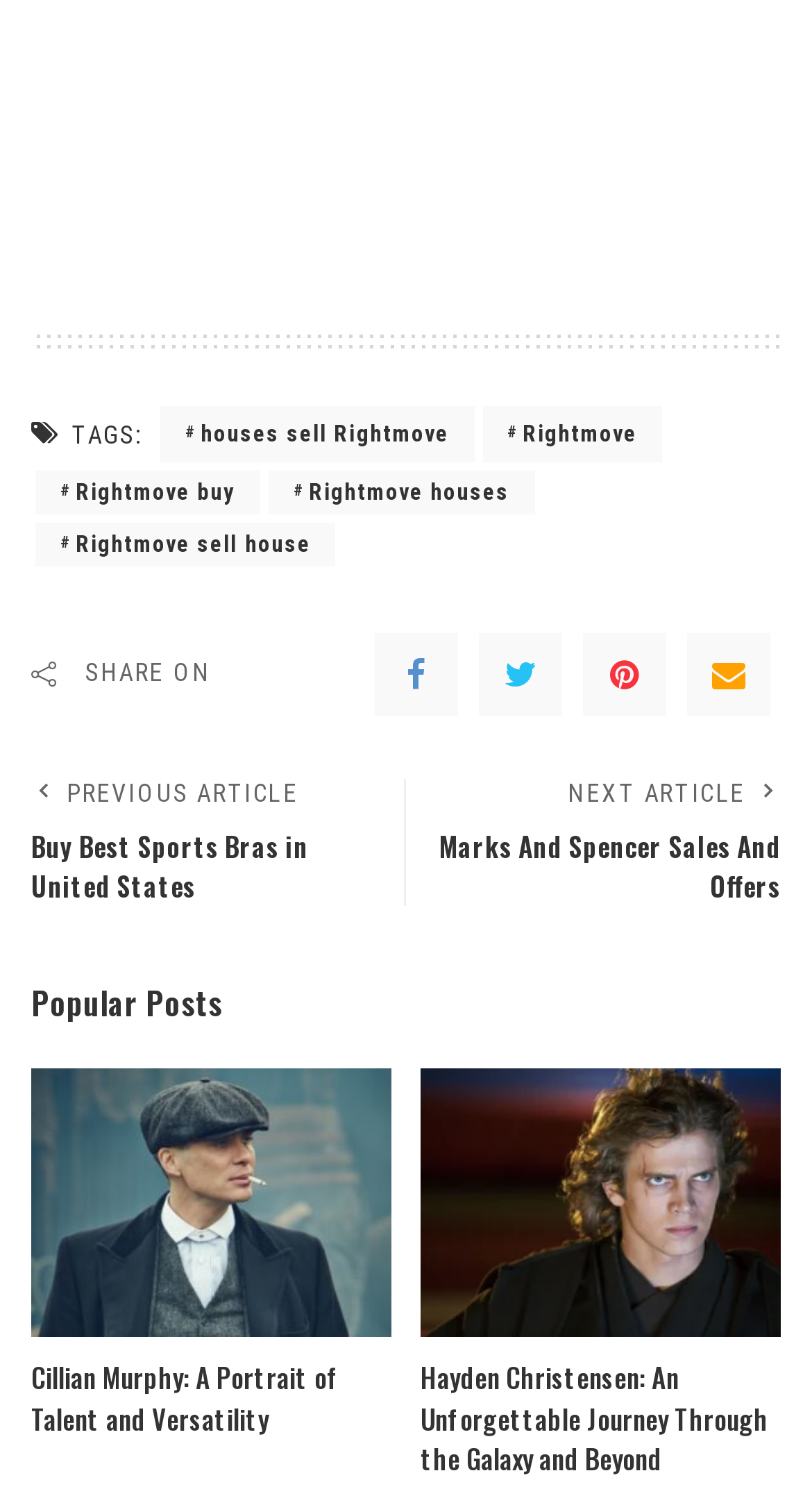Give a concise answer of one word or phrase to the question: 
What is the title of the first popular post?

Cillian Murphy: A Portrait of Talent and Versatility